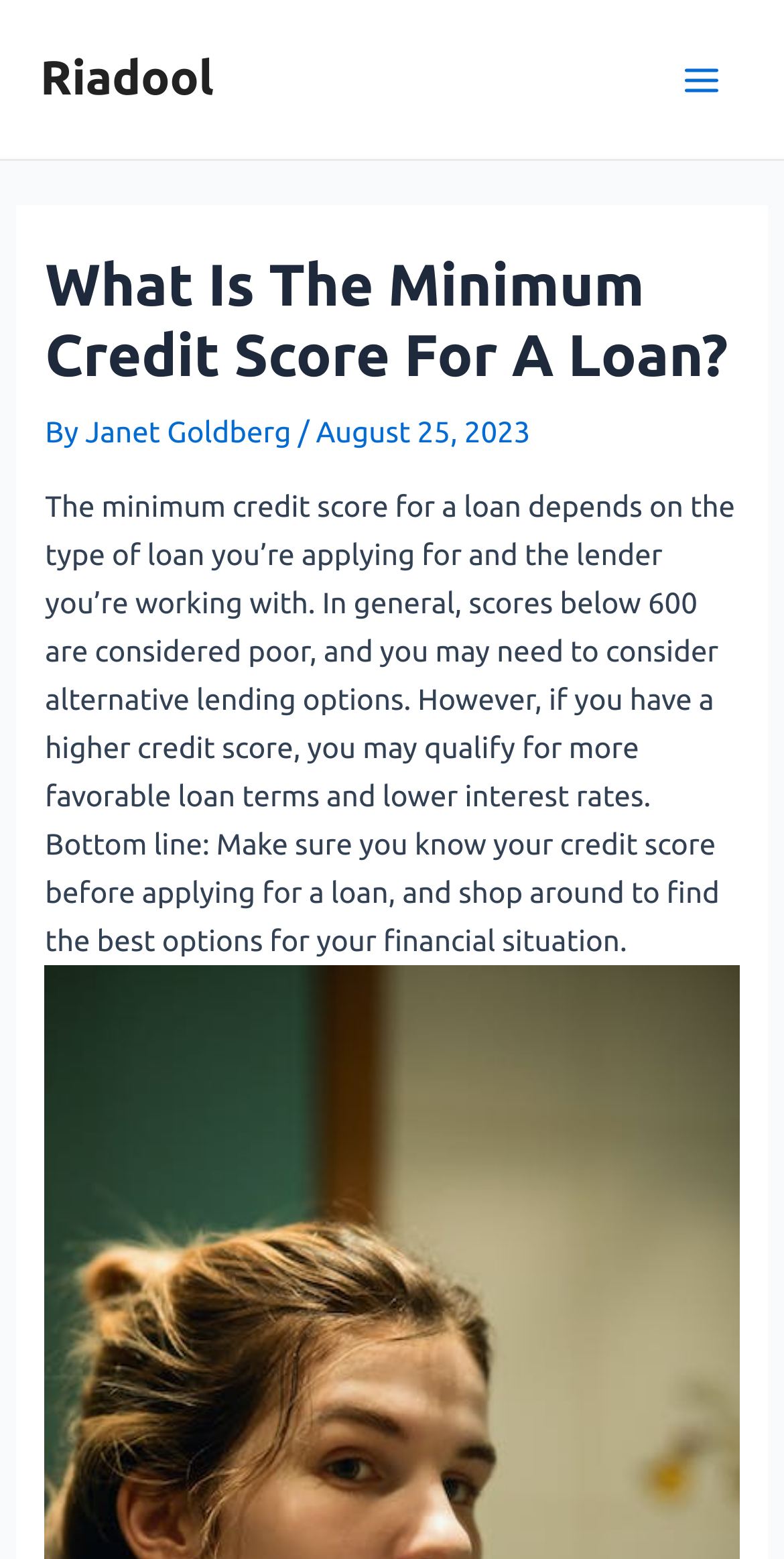Determine the bounding box coordinates in the format (top-left x, top-left y, bottom-right x, bottom-right y). Ensure all values are floating point numbers between 0 and 1. Identify the bounding box of the UI element described by: Main Menu

[0.841, 0.024, 0.949, 0.078]